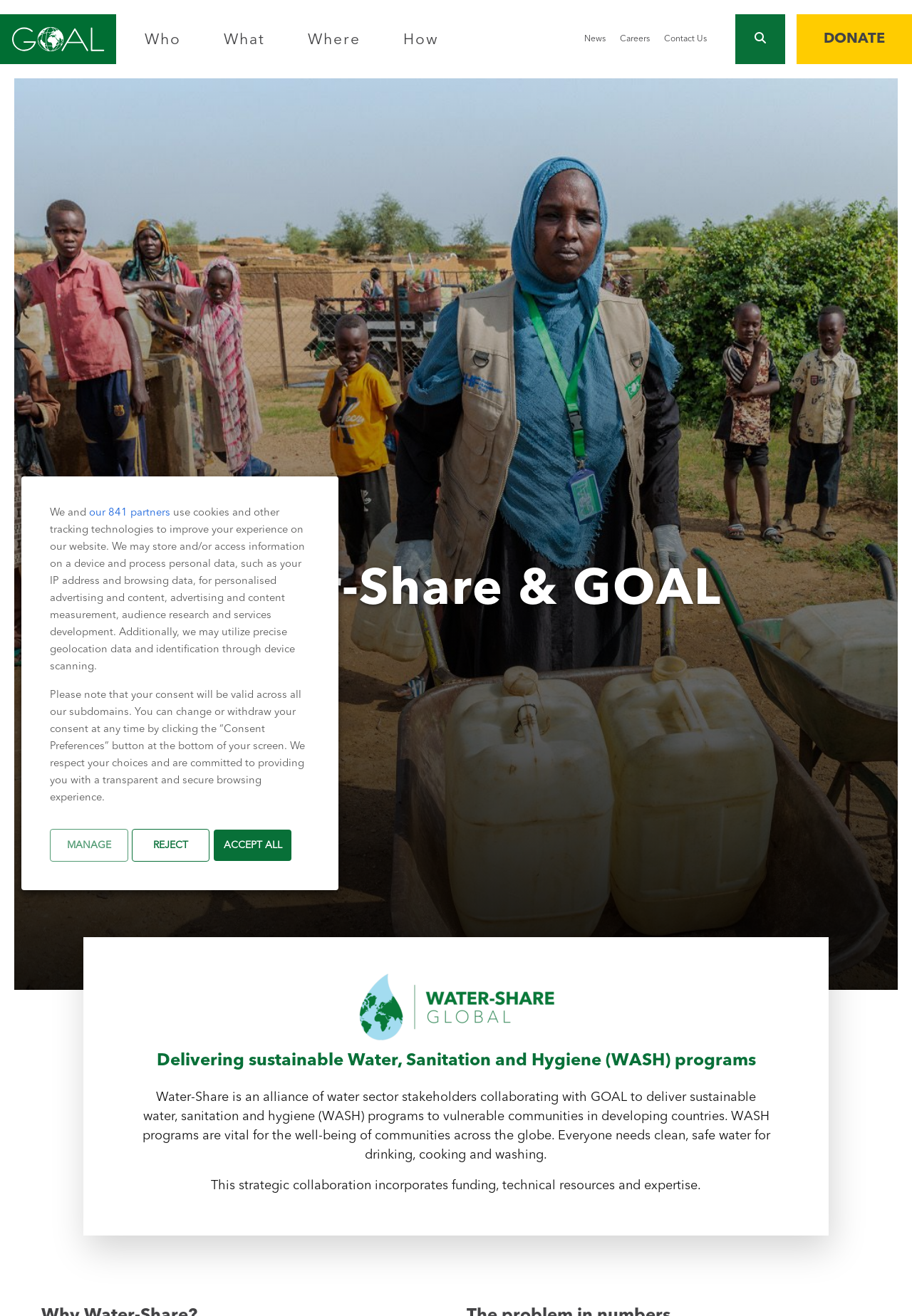Give a one-word or one-phrase response to the question:
What type of data is processed for personalized advertising?

IP address and browsing data